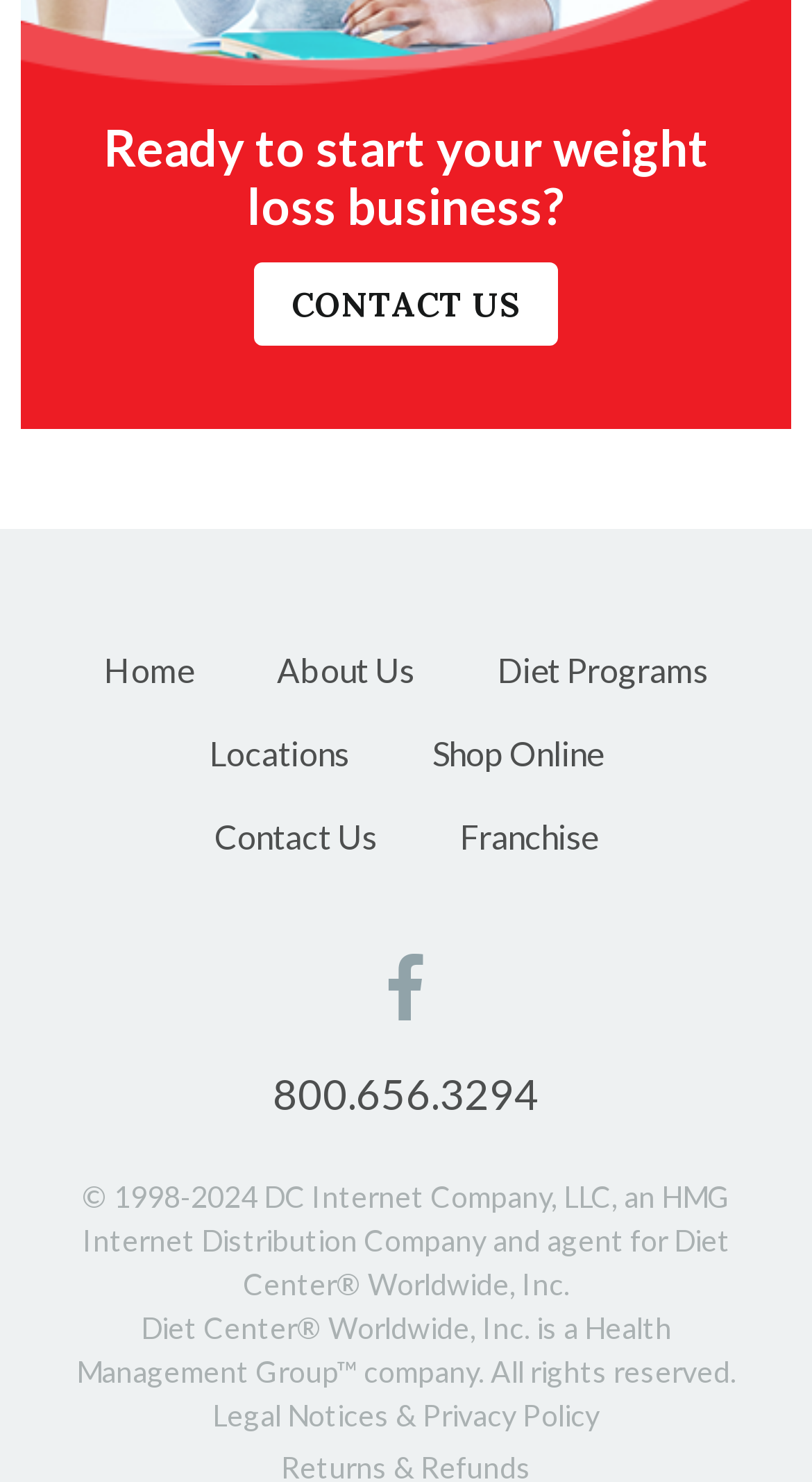What is the copyright year range mentioned at the bottom of the page?
Please provide a comprehensive answer based on the contents of the image.

I found the copyright year range by looking at the static text elements at the bottom of the page. The copyright year range is mentioned as '1998-2024'.